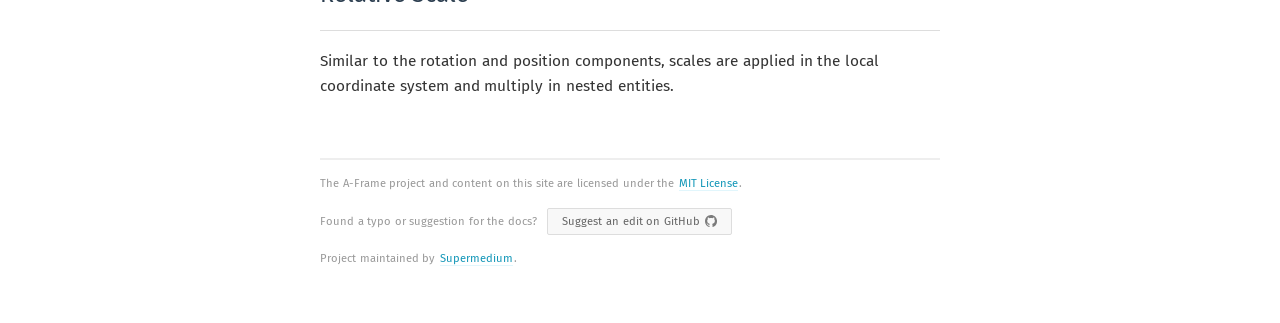Provide a brief response to the question below using one word or phrase:
What is the topic of the current page?

Components